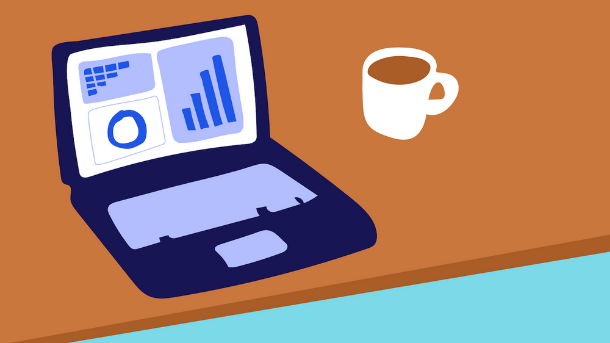Provide a comprehensive description of the image.

The image depicts a laptop resting on a wooden table, showcasing various graphs and charts on its screen, indicating a focus on data analysis or eCommerce metrics. Next to the laptop, there is a cozy white coffee cup filled with a rich brown beverage, adding a warm touch to the workspace. The background features a subtle aqua tone that contrasts harmoniously with the earthy tones of the table, creating a calming environment for productivity. This visual representation aligns with the theme of "Ecommerce Accounting Terminology," suggesting a blend of technology and finance that is essential for effective bookkeeping and tax preparation.